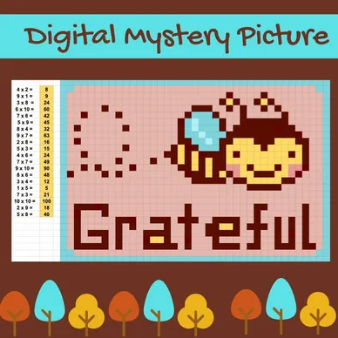Describe all the important aspects and features visible in the image.

This engaging image showcases a "Digital Mystery Picture" activity titled "Grateful." It features a cheerful pixel art design of a bee and the word "Grateful" in bold letters, set against a light pink background. To the left, a grid displays multiplication facts, encouraging students to fill in the squares based on their answers, which gradually reveals the colorful image. The activity is designed to make learning multiplication fun and interactive, perfect for fostering student engagement during math lessons. The vibrant color palette and playful elements create an inviting atmosphere for students to practice their math skills creatively.